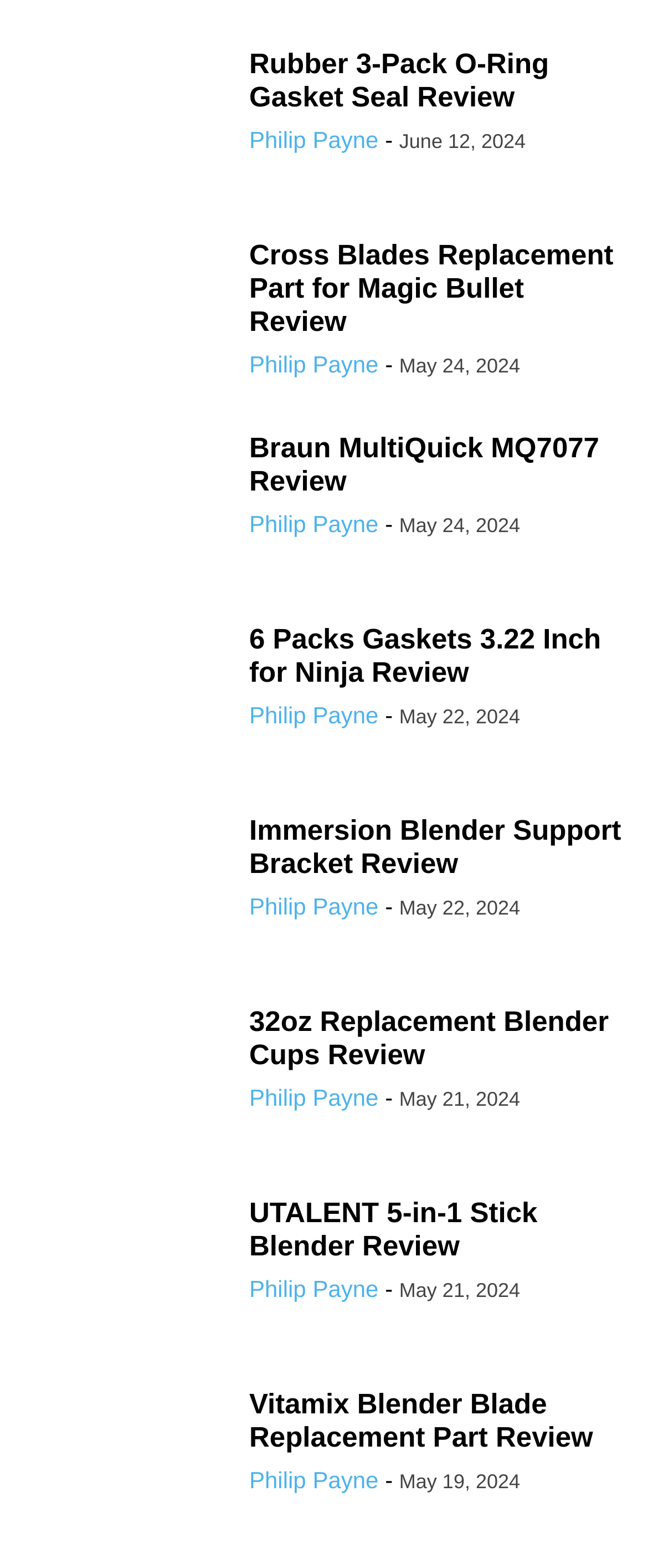Give a one-word or phrase response to the following question: What is the date of the review for the Cross Blades Replacement Part for Magic Bullet?

May 24, 2024